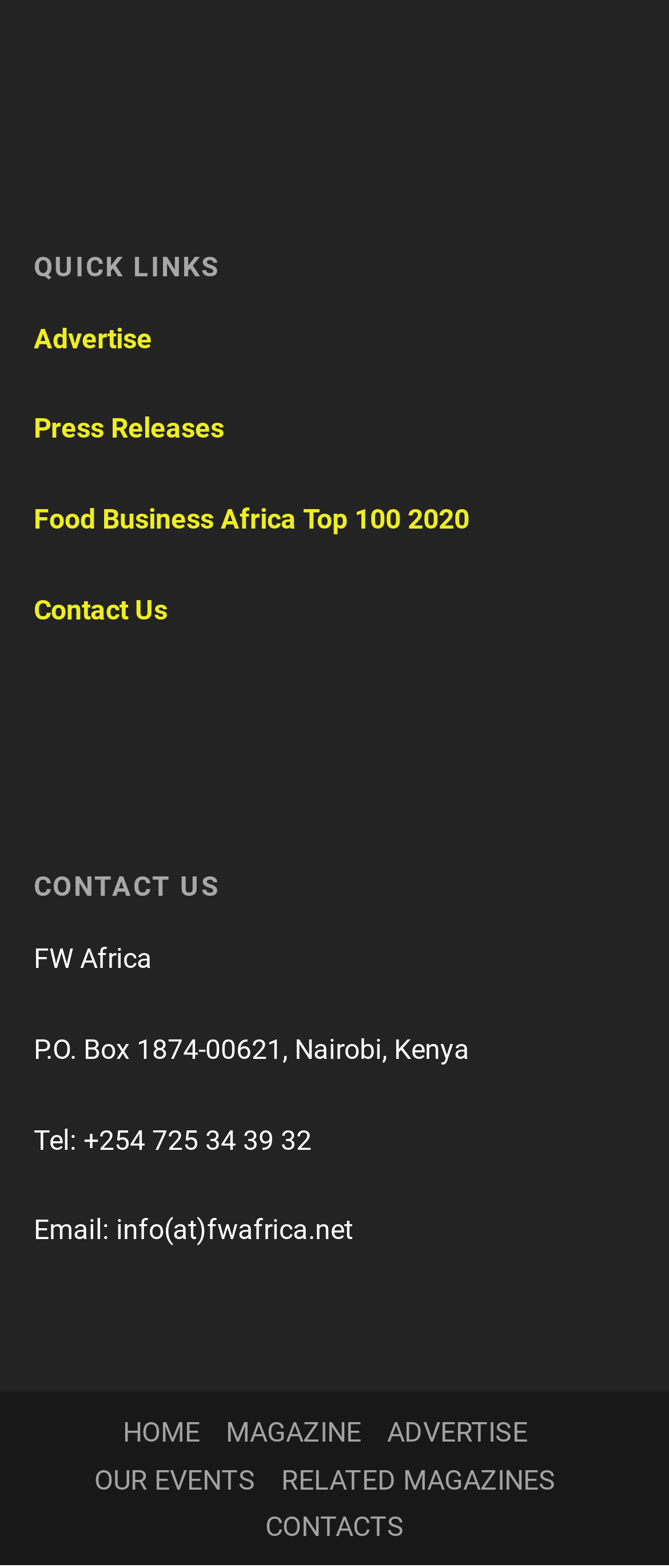How many main navigation links are there?
Provide an in-depth and detailed answer to the question.

The main navigation links are 'HOME', 'MAGAZINE', and 'ADVERTISE', which are located at the bottom of the webpage.